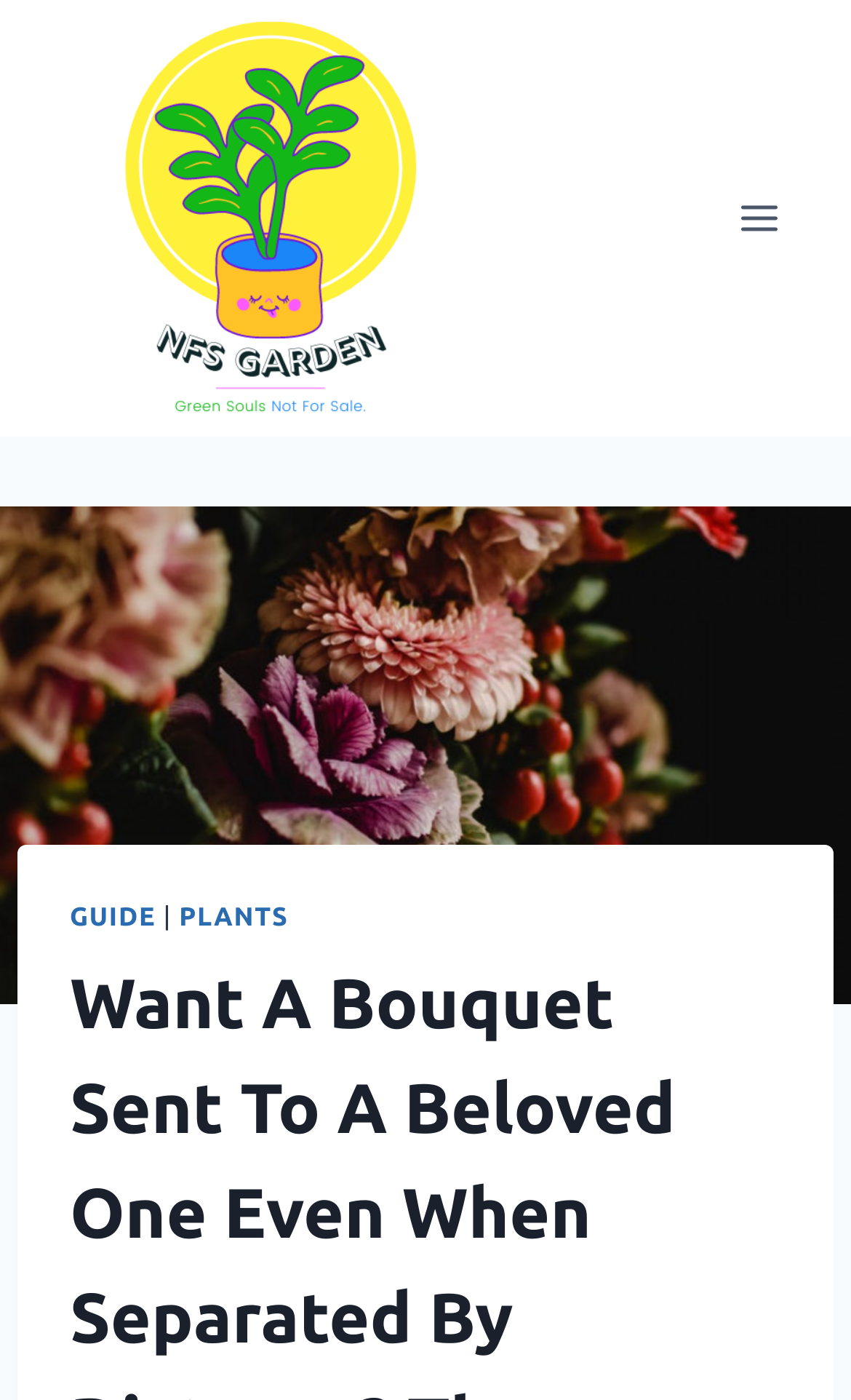Offer a meticulous caption that includes all visible features of the webpage.

The webpage appears to be a guide to international flower delivery, with a focus on sending bouquets to loved ones abroad. At the top left of the page, there is a link to "NFSGarden.com" accompanied by an image with the same name. 

Below this, there is a button to open a menu, located at the top right of the page. 

The main content of the page is an image with a descriptive title, "Want A Bouquet Sent To A Beloved One Even When Separated By Distance? The Ultimate Guide To International Flower Delivery". This image takes up most of the page's width. 

On top of this image, there are three elements aligned horizontally. From left to right, they are a link to "GUIDE", a vertical bar, and a link to "PLANTS".